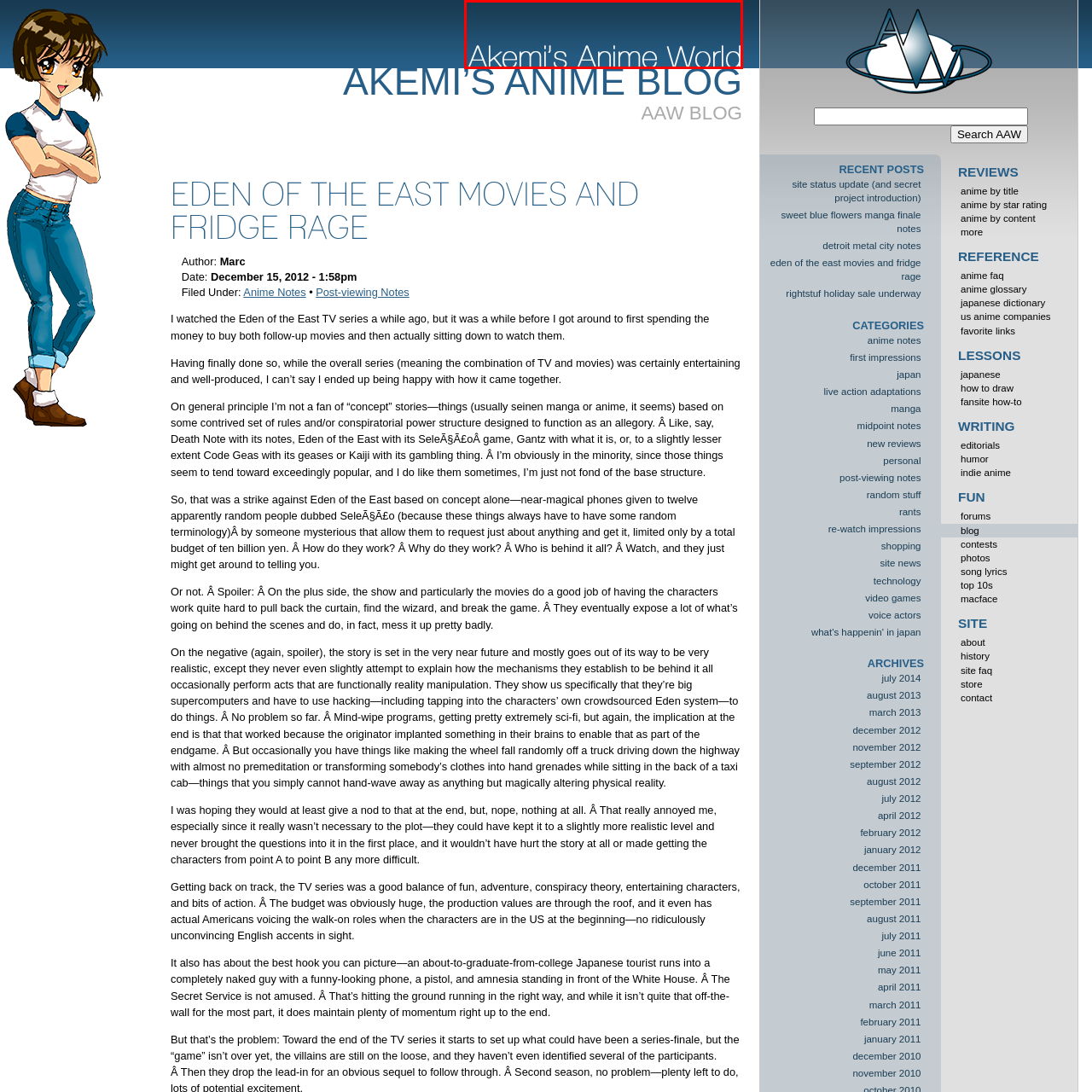Pay attention to the image encased in the red boundary and reply to the question using a single word or phrase:
What is the font color of the logo's text?

White